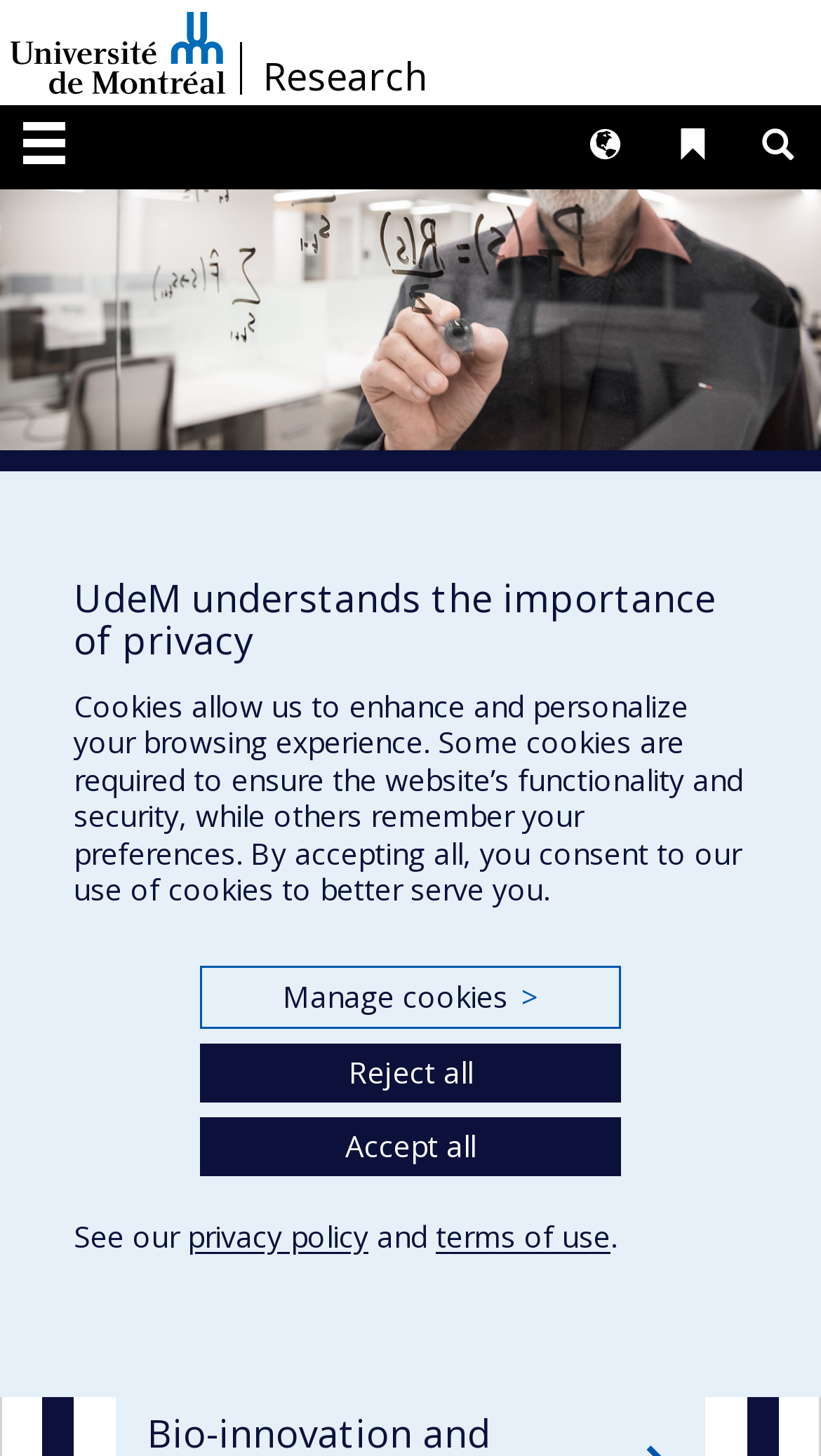Given the element description Accept all, identify the bounding box coordinates for the UI element on the webpage screenshot. The format should be (top-left x, top-left y, bottom-right x, bottom-right y), with values between 0 and 1.

[0.244, 0.767, 0.756, 0.807]